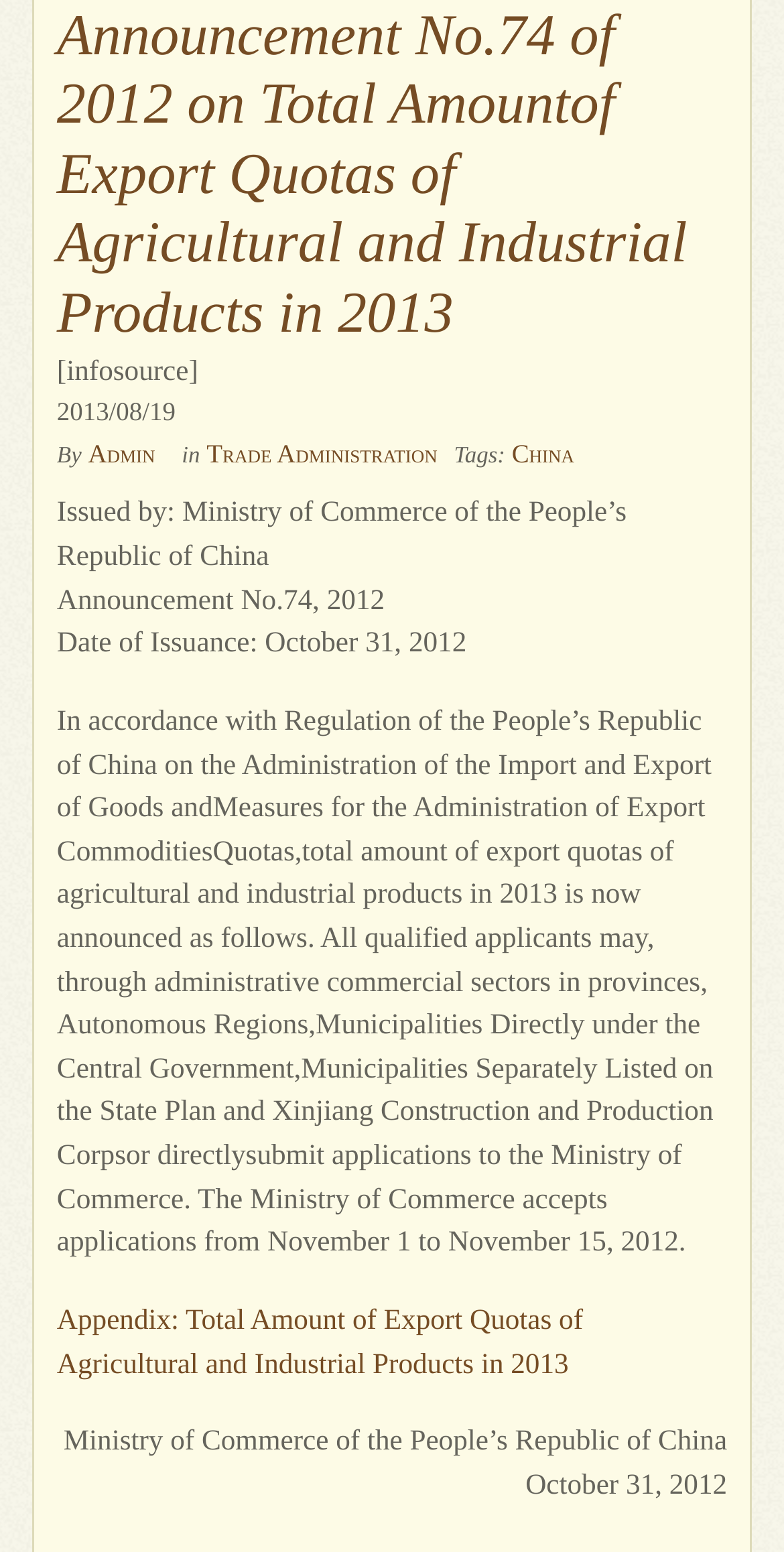Based on the element description: "Admin", identify the UI element and provide its bounding box coordinates. Use four float numbers between 0 and 1, [left, top, right, bottom].

[0.112, 0.283, 0.198, 0.302]